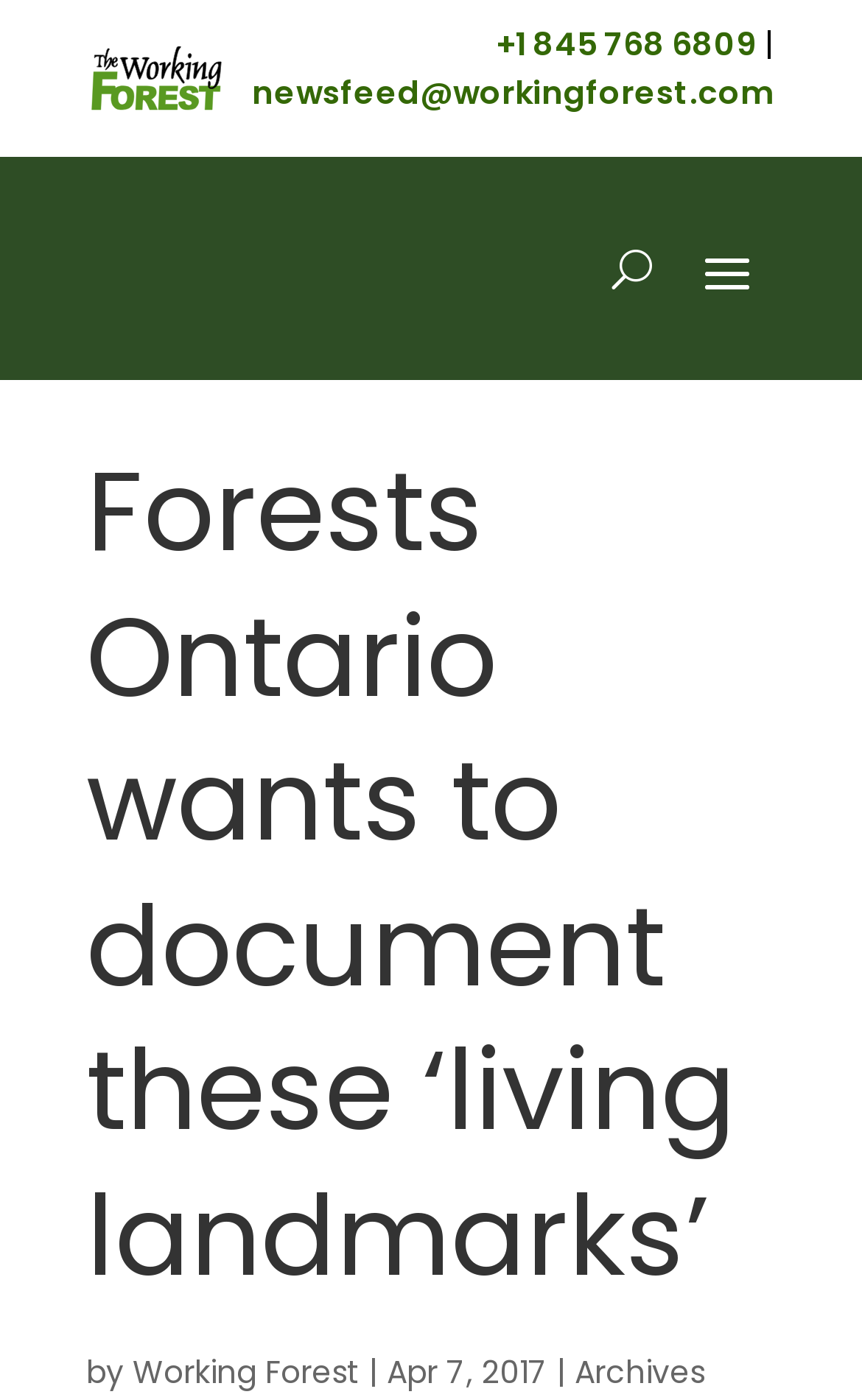Offer a meticulous description of the webpage's structure and content.

The webpage appears to be a news article or blog post from "Forests Ontario" with a focus on documenting heritage trees in celebration of Canada's 150th year. 

At the top left of the page, there is an image of the "OFFICIAL Working Forest LOGO". To the right of the logo, there is a phone number "+1 845 768 6809" and a vertical line separator. Next to the separator, there is an email address "newsfeed@workingforest.com". 

Below the logo, there is a heading that reads "Forests Ontario wants to document these ‘living landmarks’". The article's author and publication date "Apr 7, 2017" are mentioned at the bottom of the page, along with a link to "Archives". 

On the right side of the page, there is a button with the label "U". The purpose of this button is unclear. 

The article's content is not explicitly described in the accessibility tree, but based on the provided meta description, it likely discusses the importance of recognizing and celebrating Ontario's heritage trees.